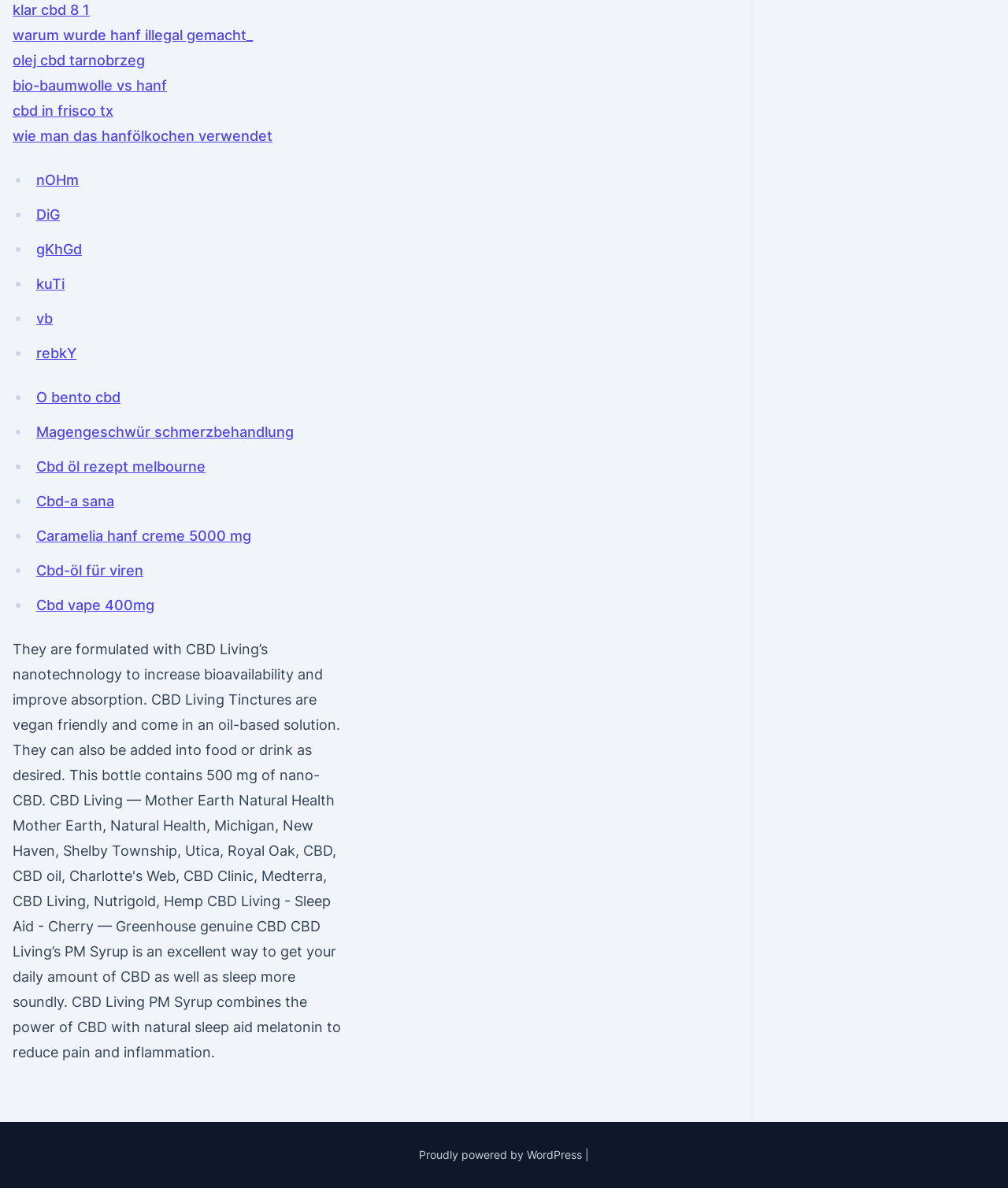Identify the bounding box coordinates of the clickable region required to complete the instruction: "Visit the page about CBD oil recipe in Melbourne". The coordinates should be given as four float numbers within the range of 0 and 1, i.e., [left, top, right, bottom].

[0.036, 0.386, 0.204, 0.399]